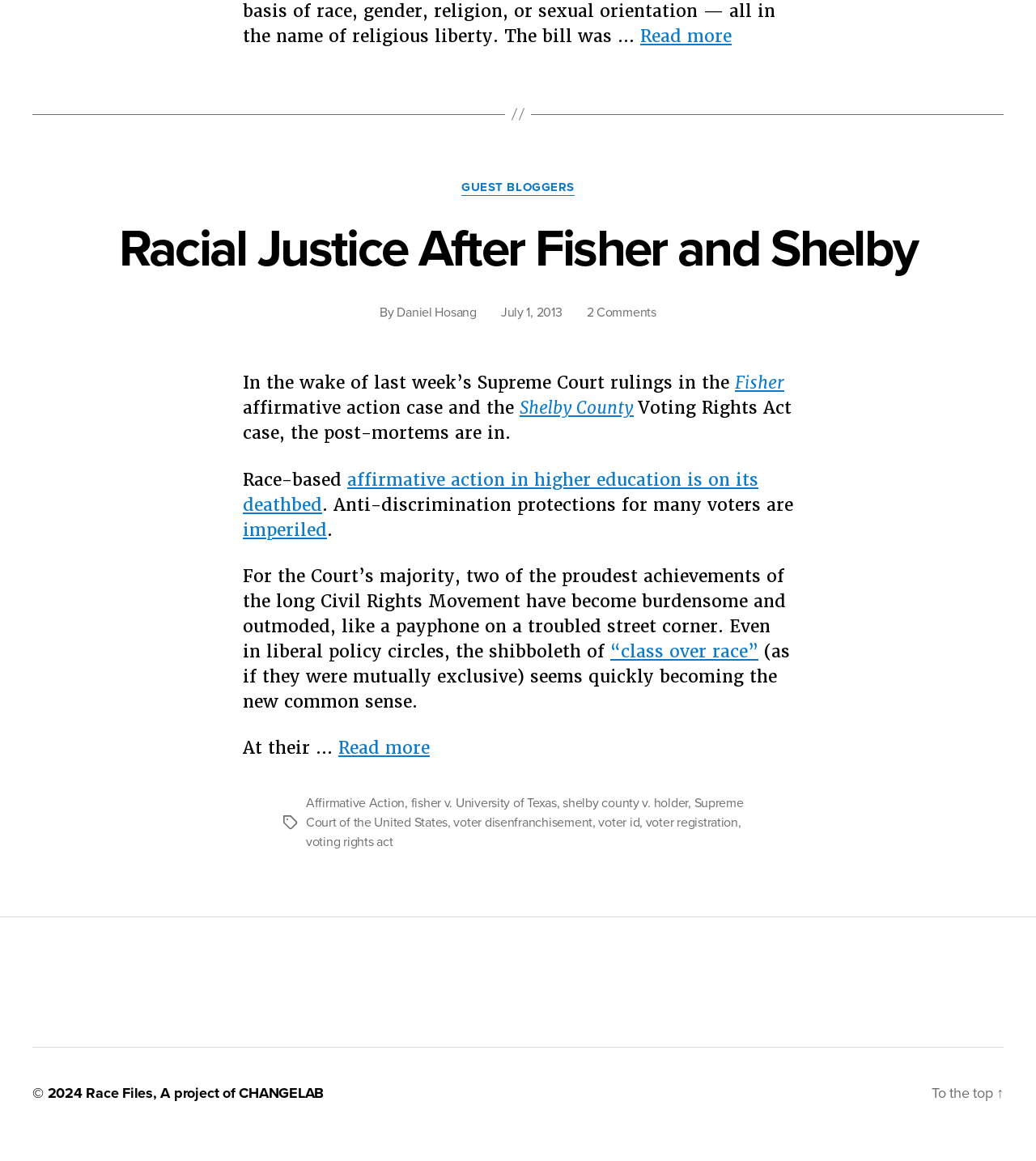Please identify the bounding box coordinates of the area I need to click to accomplish the following instruction: "View the article by Daniel Hosang".

[0.383, 0.281, 0.46, 0.295]